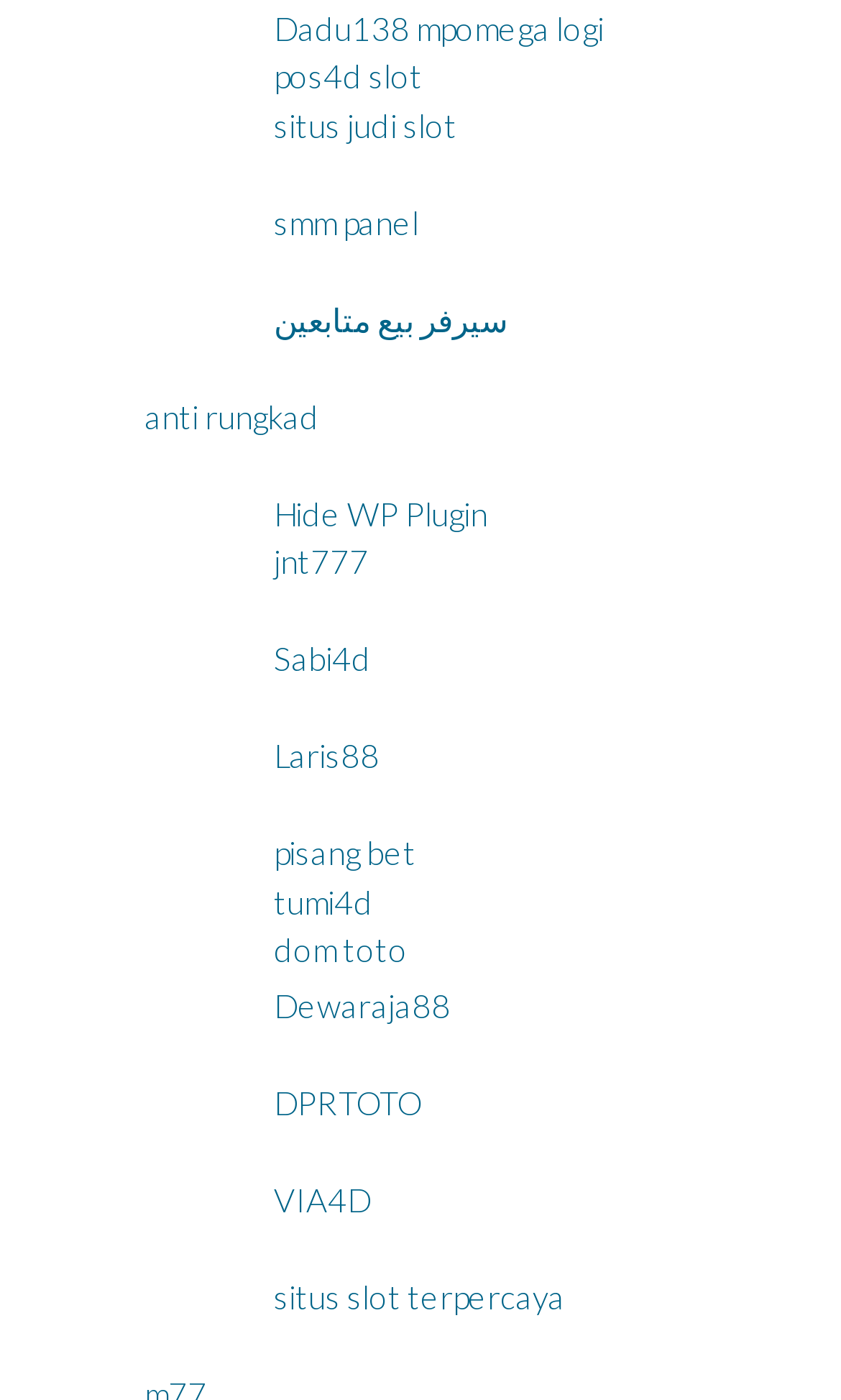Indicate the bounding box coordinates of the element that needs to be clicked to satisfy the following instruction: "check situs judi slot". The coordinates should be four float numbers between 0 and 1, i.e., [left, top, right, bottom].

[0.326, 0.075, 0.544, 0.103]